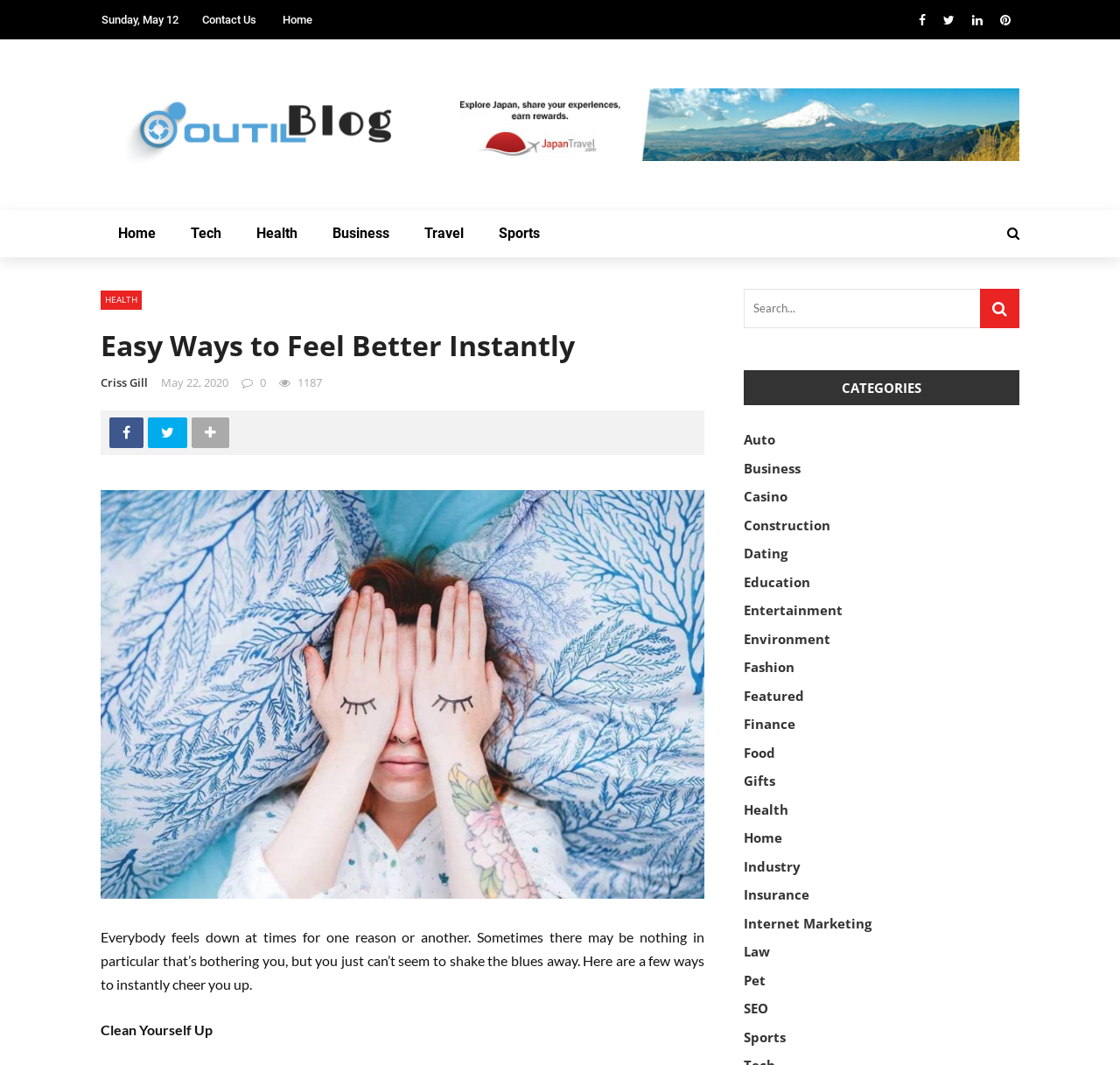What is the date of the article? Based on the screenshot, please respond with a single word or phrase.

May 22, 2020